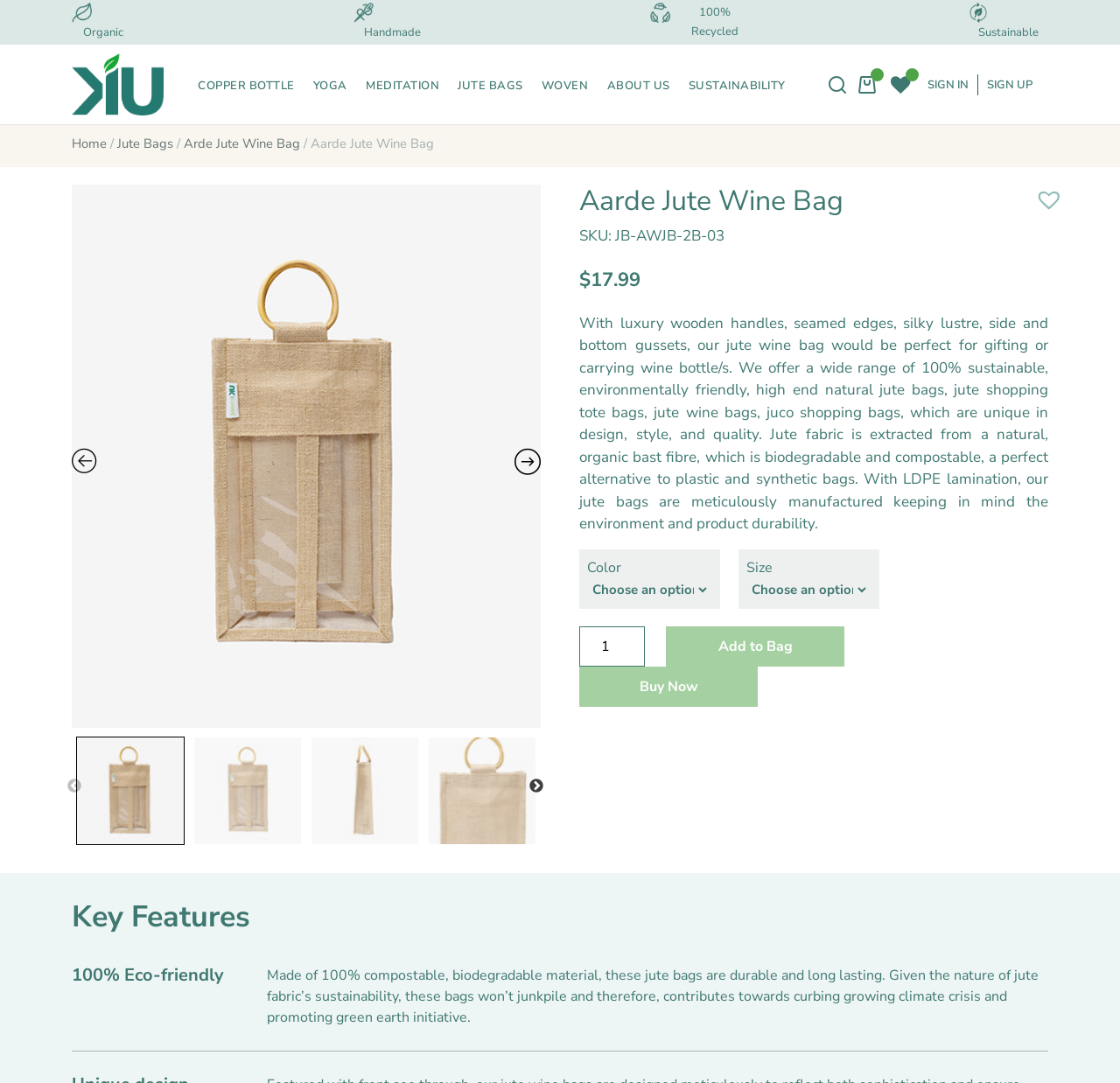Use a single word or phrase to answer this question: 
What is the purpose of the product?

Gifting or carrying wine bottles